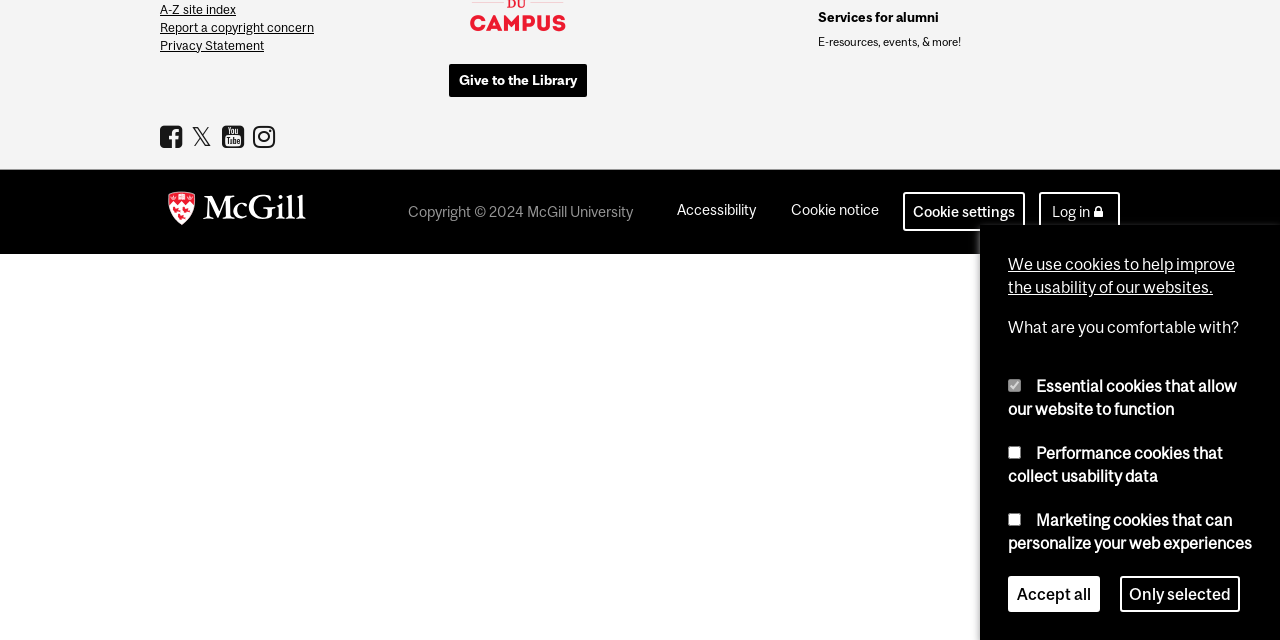Using the element description provided, determine the bounding box coordinates in the format (top-left x, top-left y, bottom-right x, bottom-right y). Ensure that all values are floating point numbers between 0 and 1. Element description: Services for alumni

[0.639, 0.016, 0.753, 0.038]